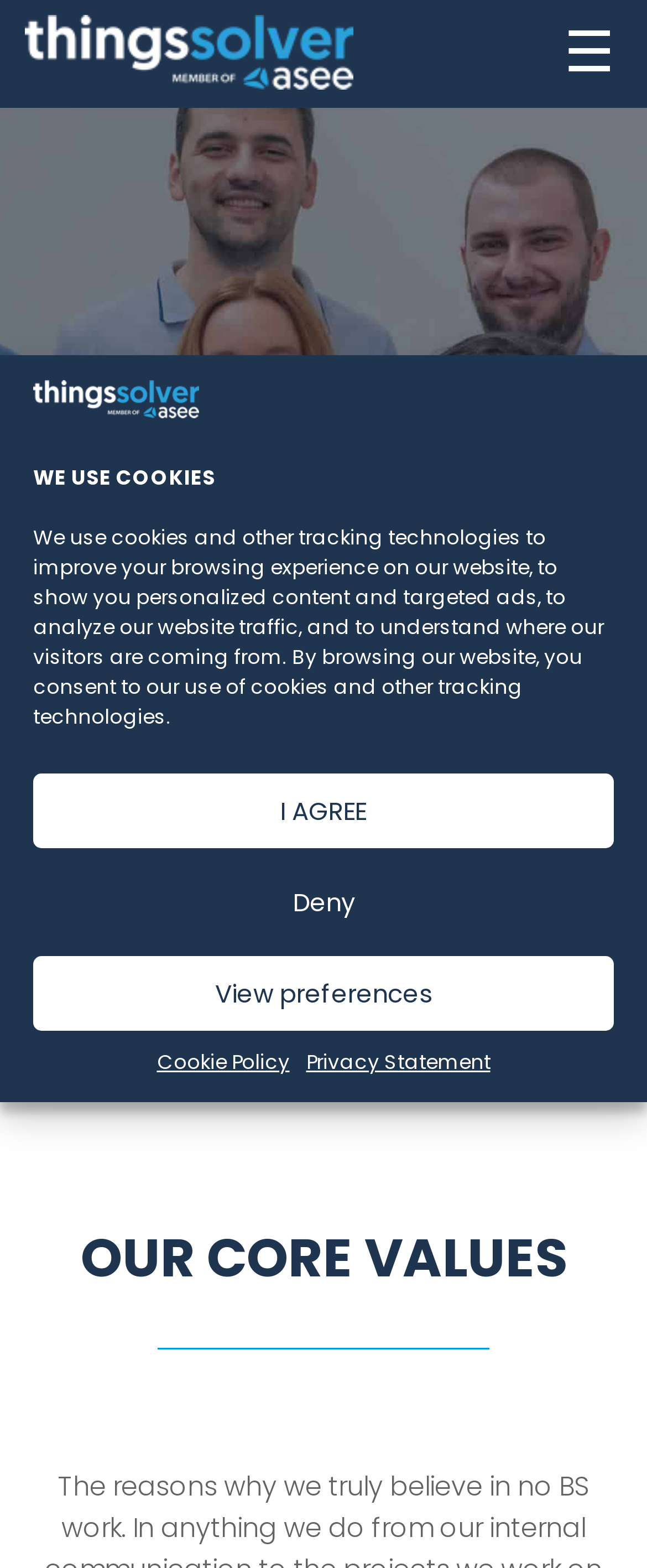Could you provide the bounding box coordinates for the portion of the screen to click to complete this instruction: "Click the Things Solver logo"?

[0.051, 0.243, 0.308, 0.274]